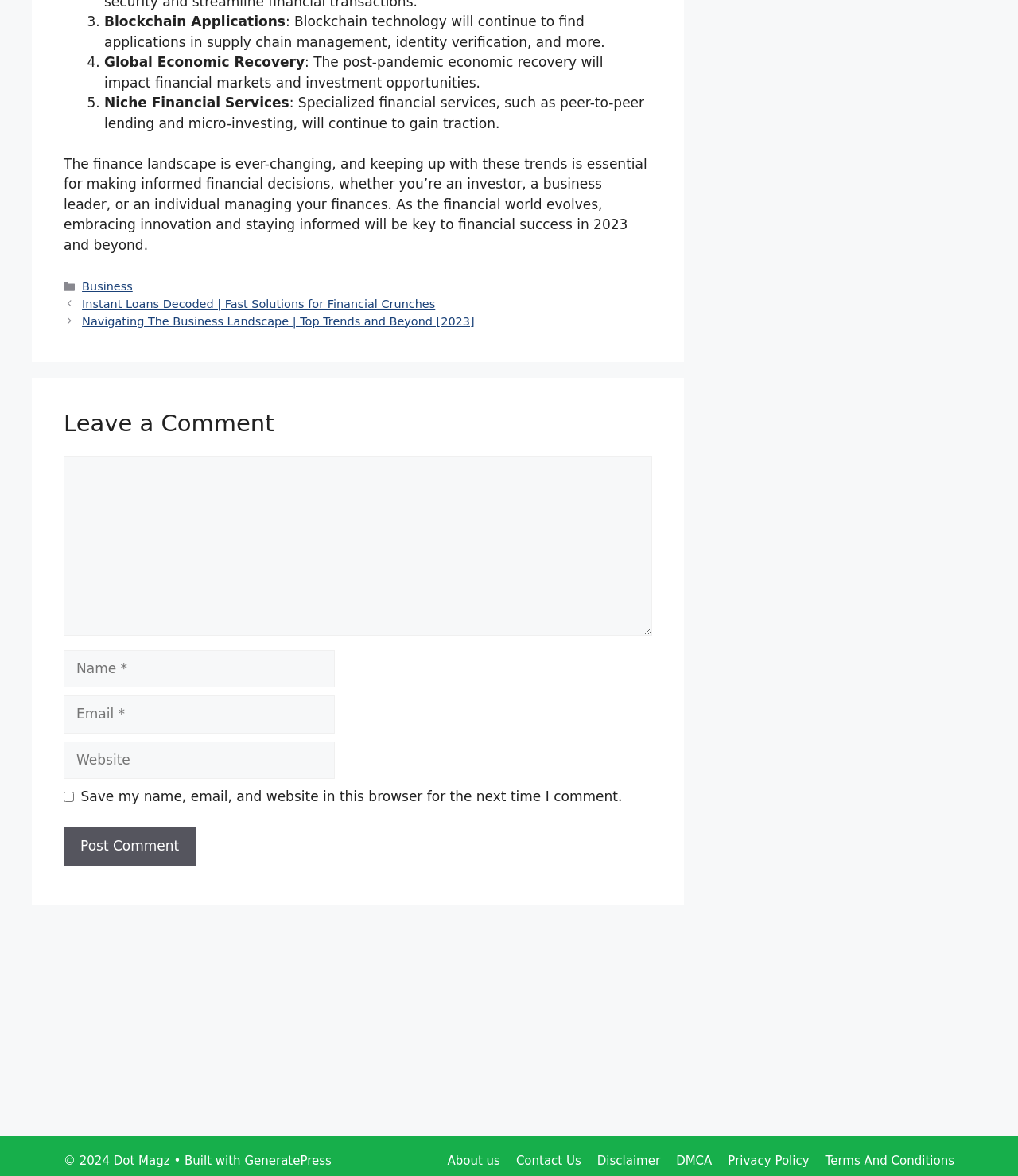Find and provide the bounding box coordinates for the UI element described here: "parent_node: Comment name="url" placeholder="Website"". The coordinates should be given as four float numbers between 0 and 1: [left, top, right, bottom].

[0.062, 0.63, 0.329, 0.662]